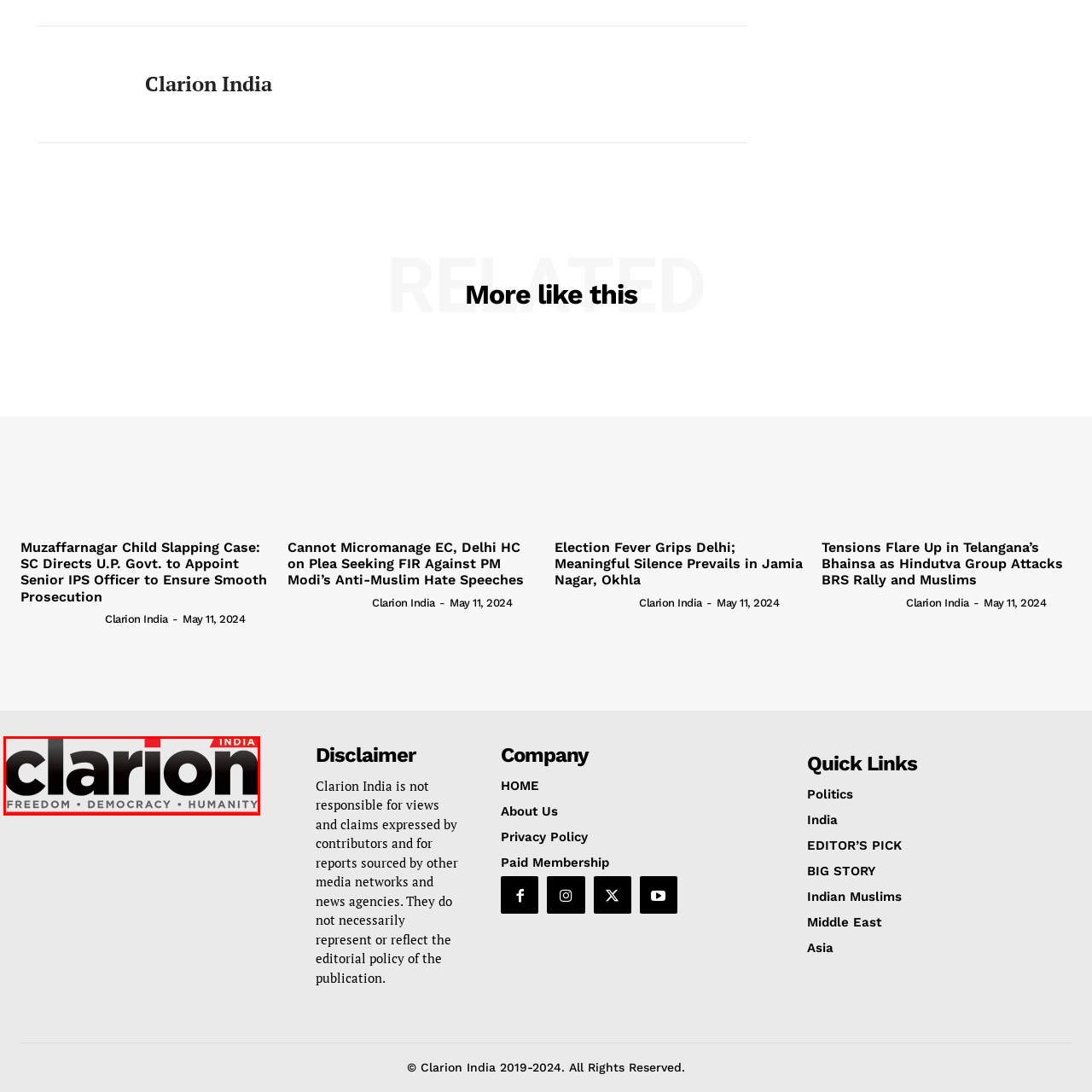What is the typography style of the word 'clarion'?  
Study the image enclosed by the red boundary and furnish a detailed answer based on the visual details observed in the image.

The logo of Clarion India prominently features the word 'clarion' in bold, modern typography, which is the style I'm referring to.